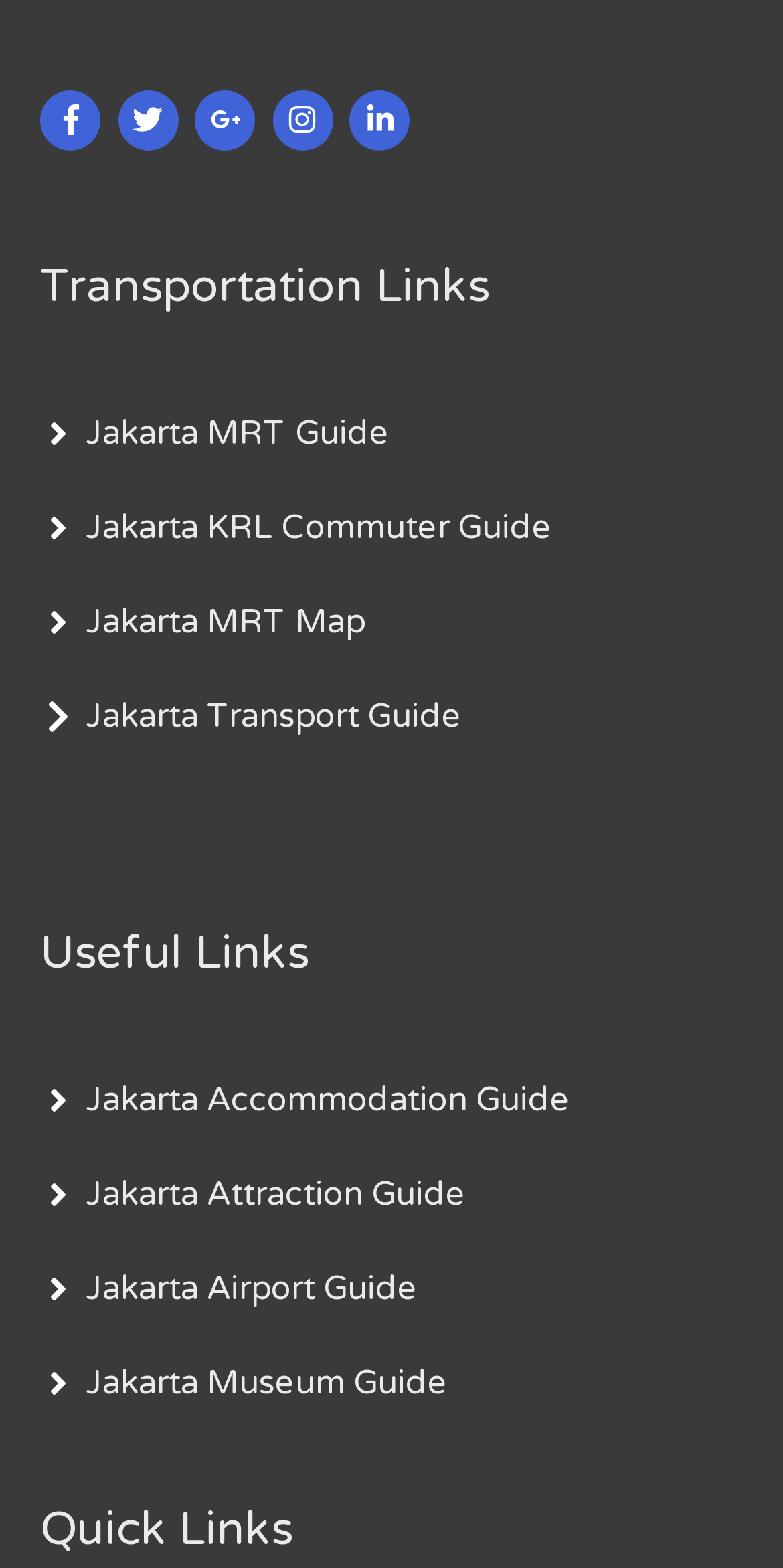What is the first transportation link?
Answer briefly with a single word or phrase based on the image.

Jakarta MRT Guide